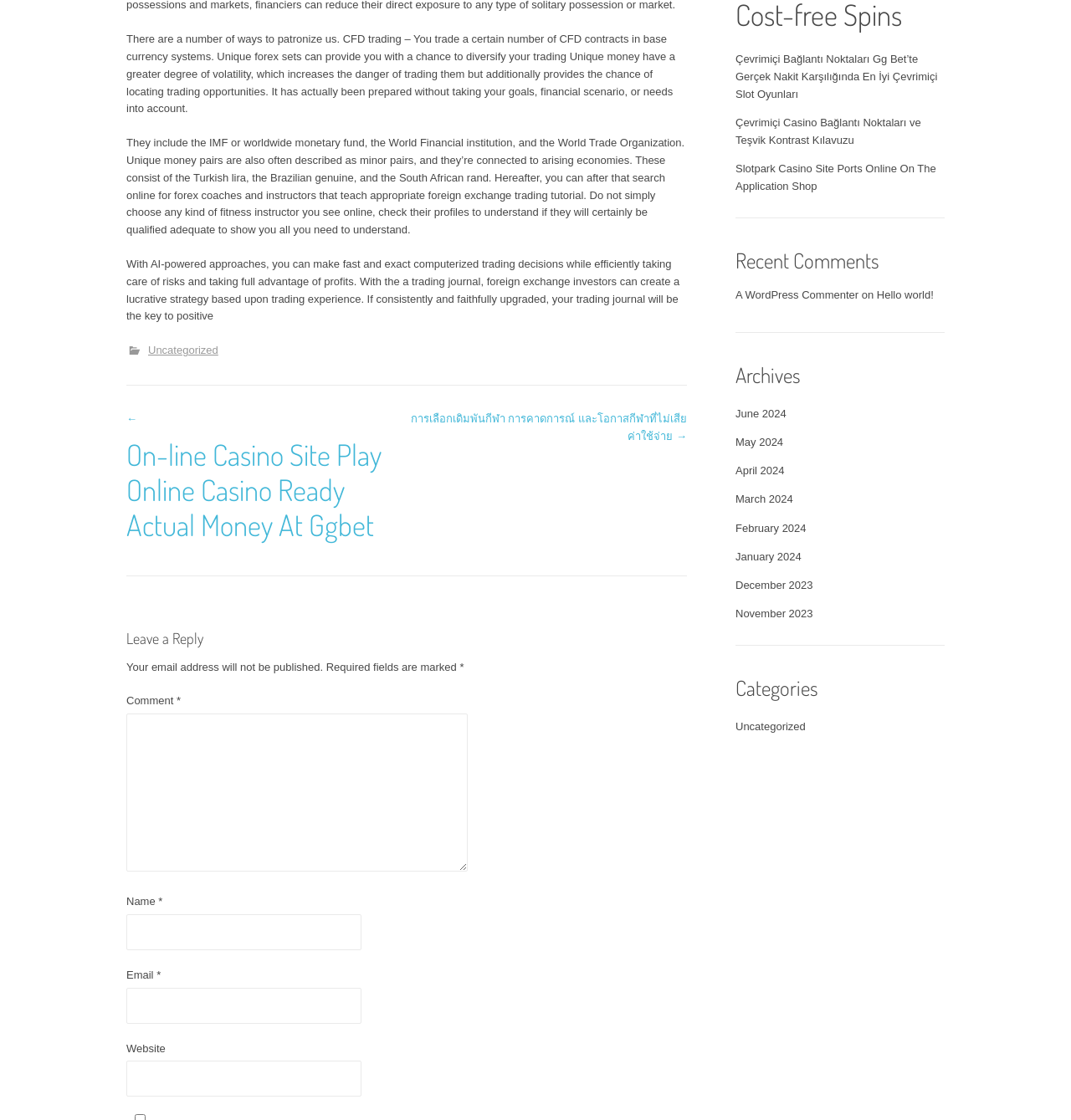Please identify the bounding box coordinates of the region to click in order to complete the task: "Leave a comment". The coordinates must be four float numbers between 0 and 1, specified as [left, top, right, bottom].

[0.118, 0.637, 0.437, 0.778]